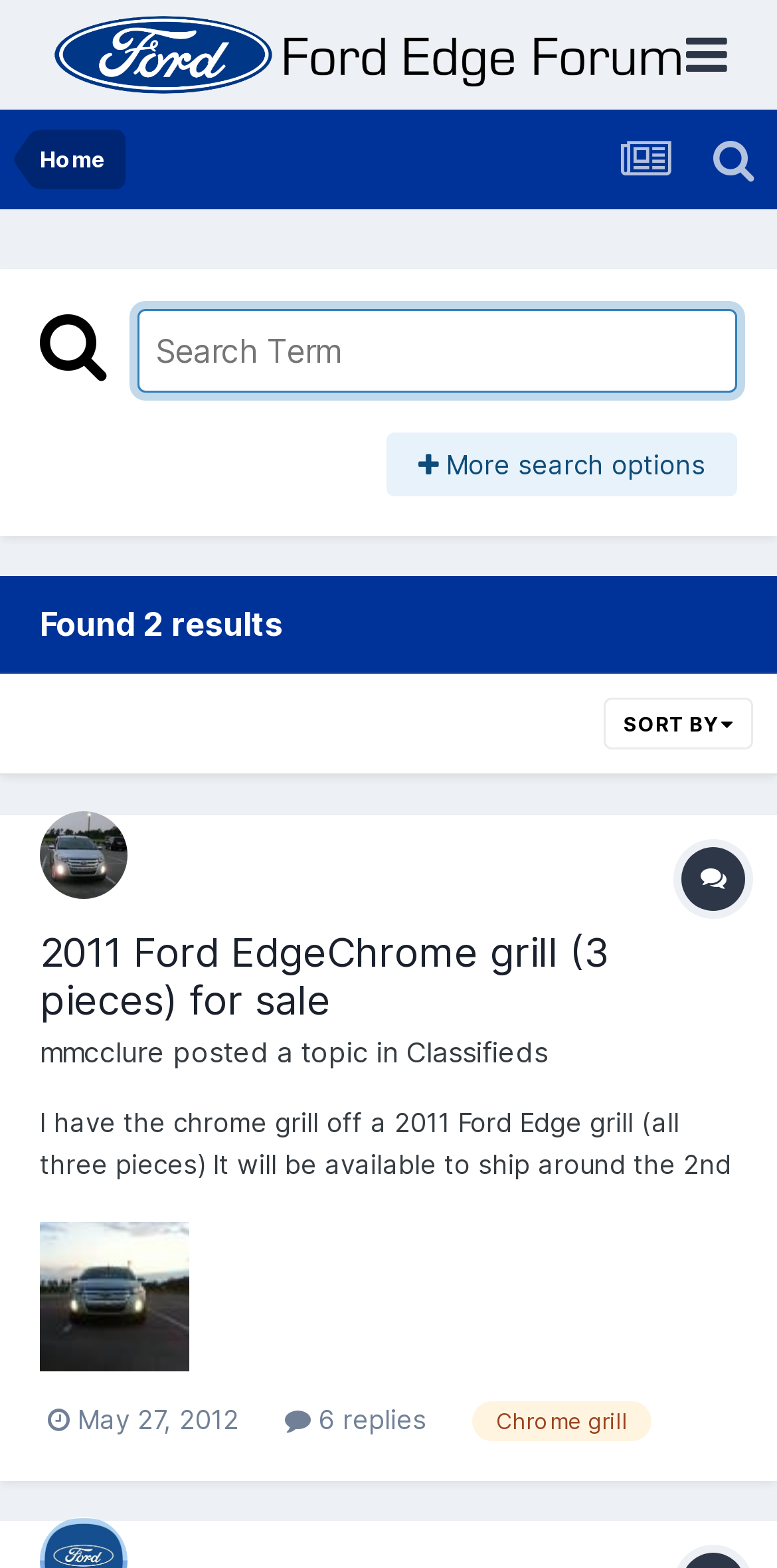Locate the bounding box coordinates of the element that needs to be clicked to carry out the instruction: "View topic '2011 Ford Edge Chrome grill (3 pieces) for sale'". The coordinates should be given as four float numbers ranging from 0 to 1, i.e., [left, top, right, bottom].

[0.051, 0.593, 0.785, 0.654]